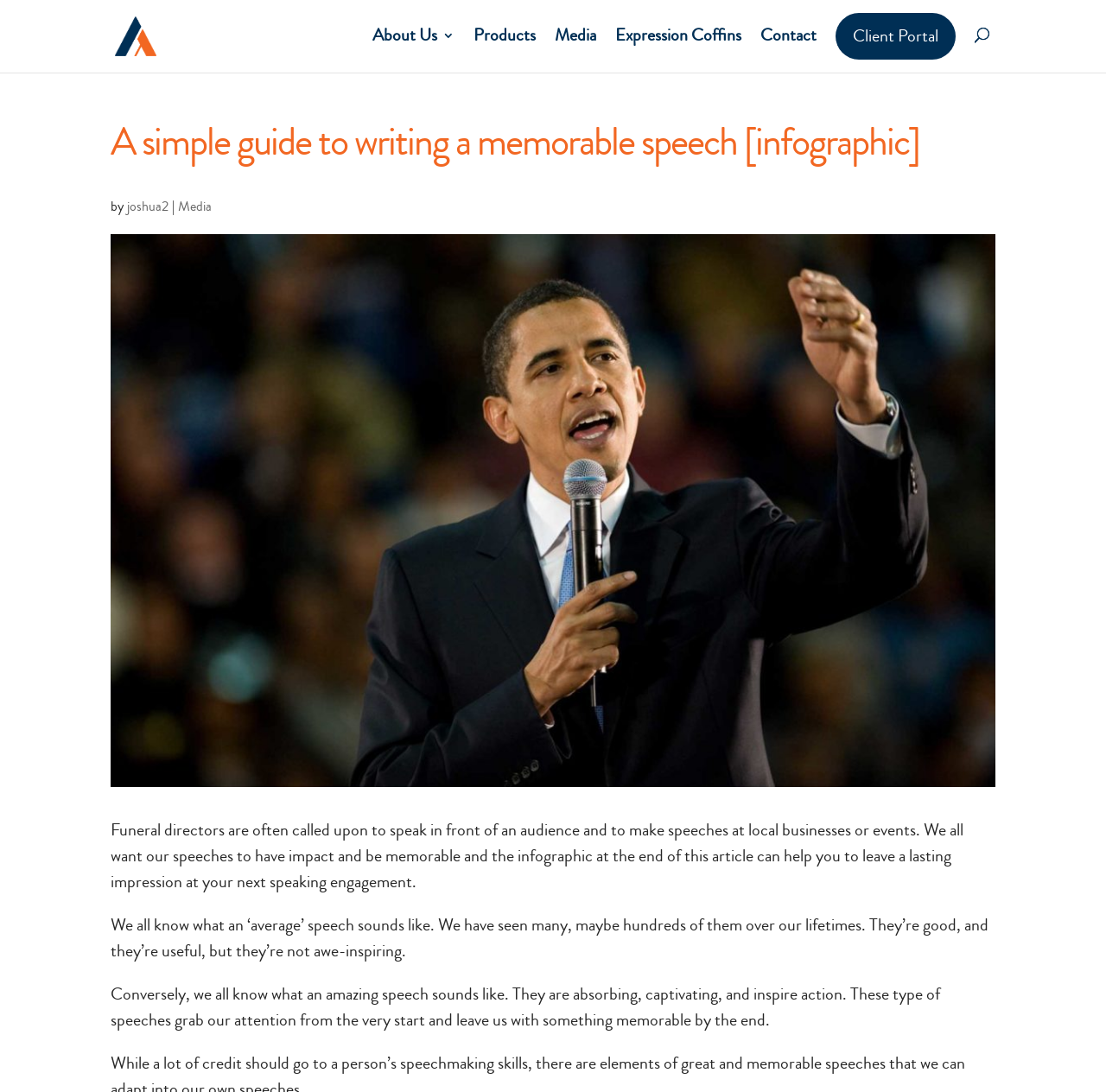Determine the bounding box coordinates of the clickable region to follow the instruction: "Read the article by joshua2".

[0.115, 0.18, 0.152, 0.198]